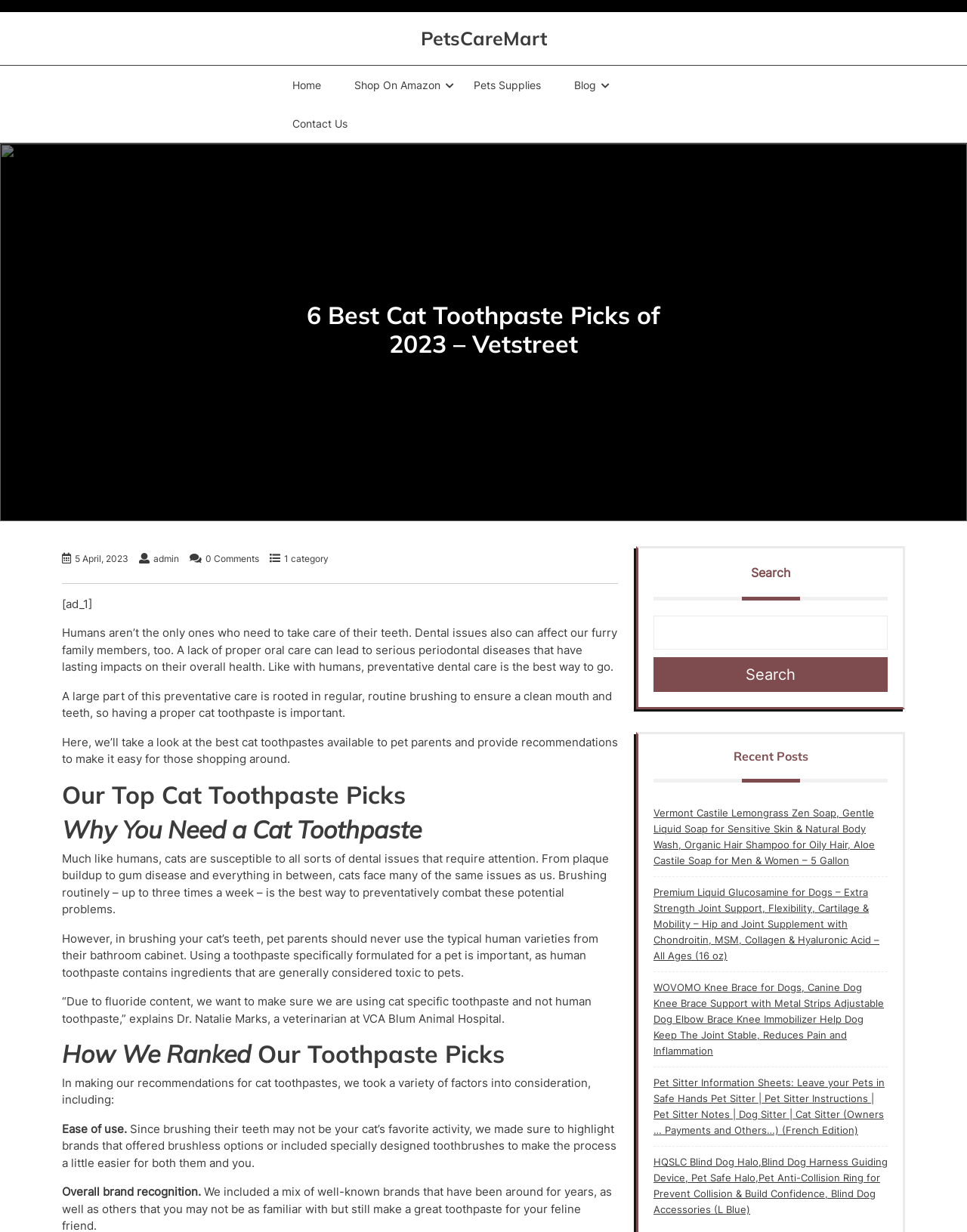Create a detailed narrative of the webpage’s visual and textual elements.

The webpage is about the best cat toothpaste picks of 2023, as indicated by the title "6 Best Cat Toothpaste Picks of 2023 – Vetstreet – PetsCareMart". At the top of the page, there is a navigation menu with links to "Home", "Shop On Amazon", "Pets Supplies", "Blog", and "Contact Us". Below the navigation menu, there is a heading that reads "6 Best Cat Toothpaste Picks of 2023 – Vetstreet" with some metadata, including the date "5 April, 2023", the author "admin", and the number of comments "0 Comments".

The main content of the page is divided into several sections. The first section introduces the importance of dental care for cats and explains why using a cat-specific toothpaste is crucial. The text is accompanied by a horizontal separator line. The next section is titled "Our Top Cat Toothpaste Picks" and is followed by another section titled "Why You Need a Cat Toothpaste", which provides more information on the importance of dental care for cats.

The page then lists the factors considered when ranking the toothpaste picks, including ease of use and overall brand recognition. The rest of the page appears to be a list of recommended cat toothpastes, but the exact content is not clear from the provided accessibility tree.

On the right side of the page, there is a search bar with a button and a heading that reads "Recent Posts". Below the search bar, there are several links to recent posts, including products related to pet care, such as dog joint supplements and dog knee braces.

Overall, the webpage is focused on providing information and recommendations on cat toothpaste, with a clear structure and organization of content.